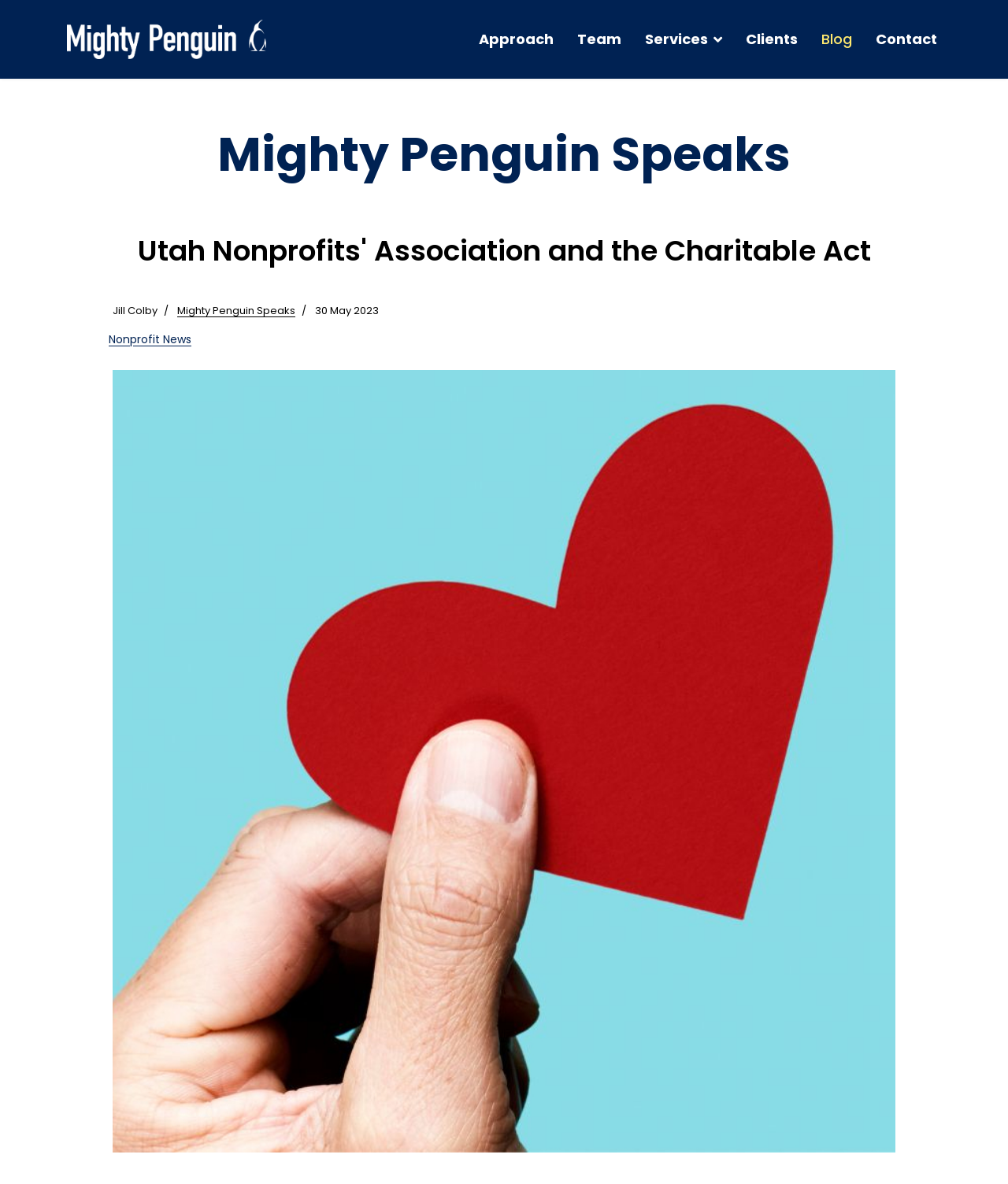Please provide a brief answer to the following inquiry using a single word or phrase:
What is the date of the article?

30 May 2023